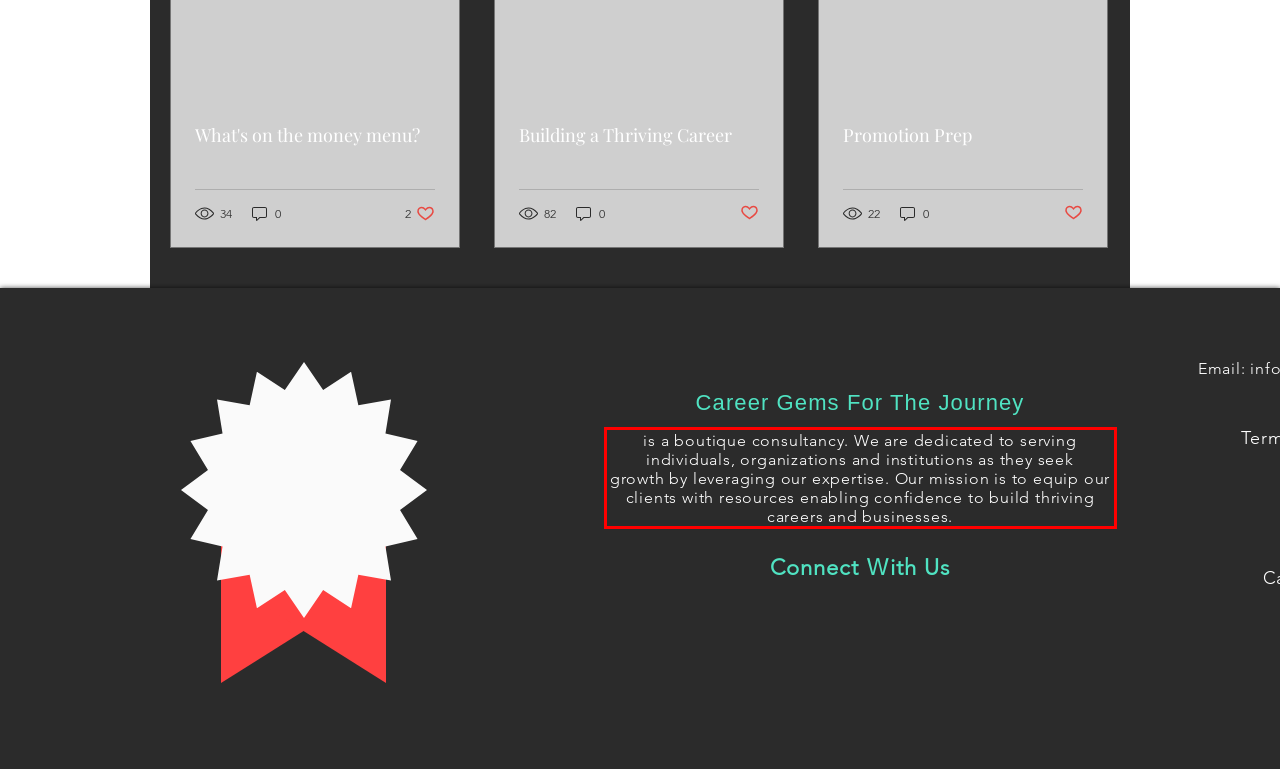Identify the red bounding box in the webpage screenshot and perform OCR to generate the text content enclosed.

is a boutique consultancy. We are dedicated to serving individuals, organizations and institutions as they seek growth by leveraging our expertise. Our mission is to equip our clients with resources enabling confidence to build thriving careers and businesses.